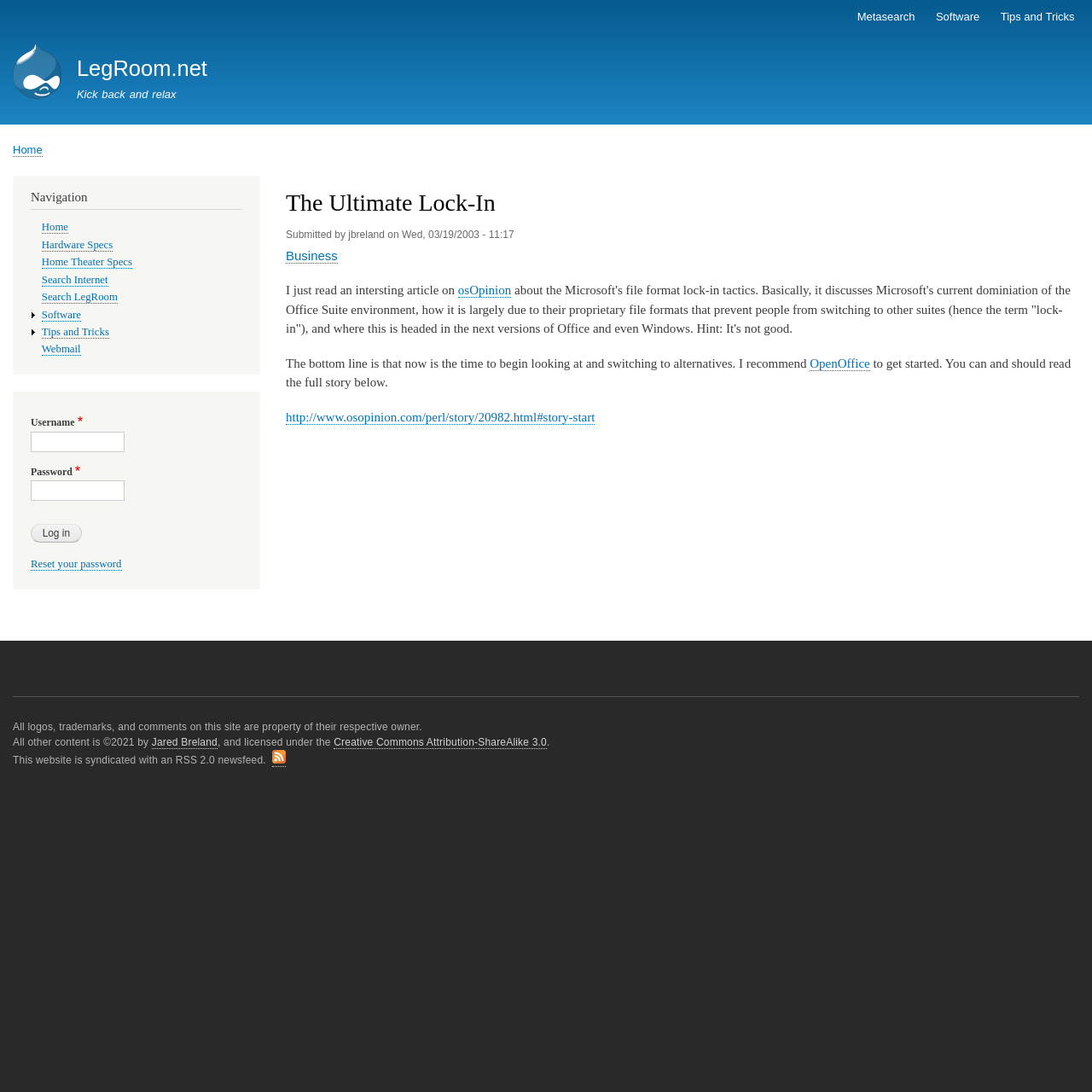Please determine the bounding box coordinates for the element that should be clicked to follow these instructions: "Read the article about Microsoft's file format lock-in tactics".

[0.262, 0.26, 0.98, 0.307]